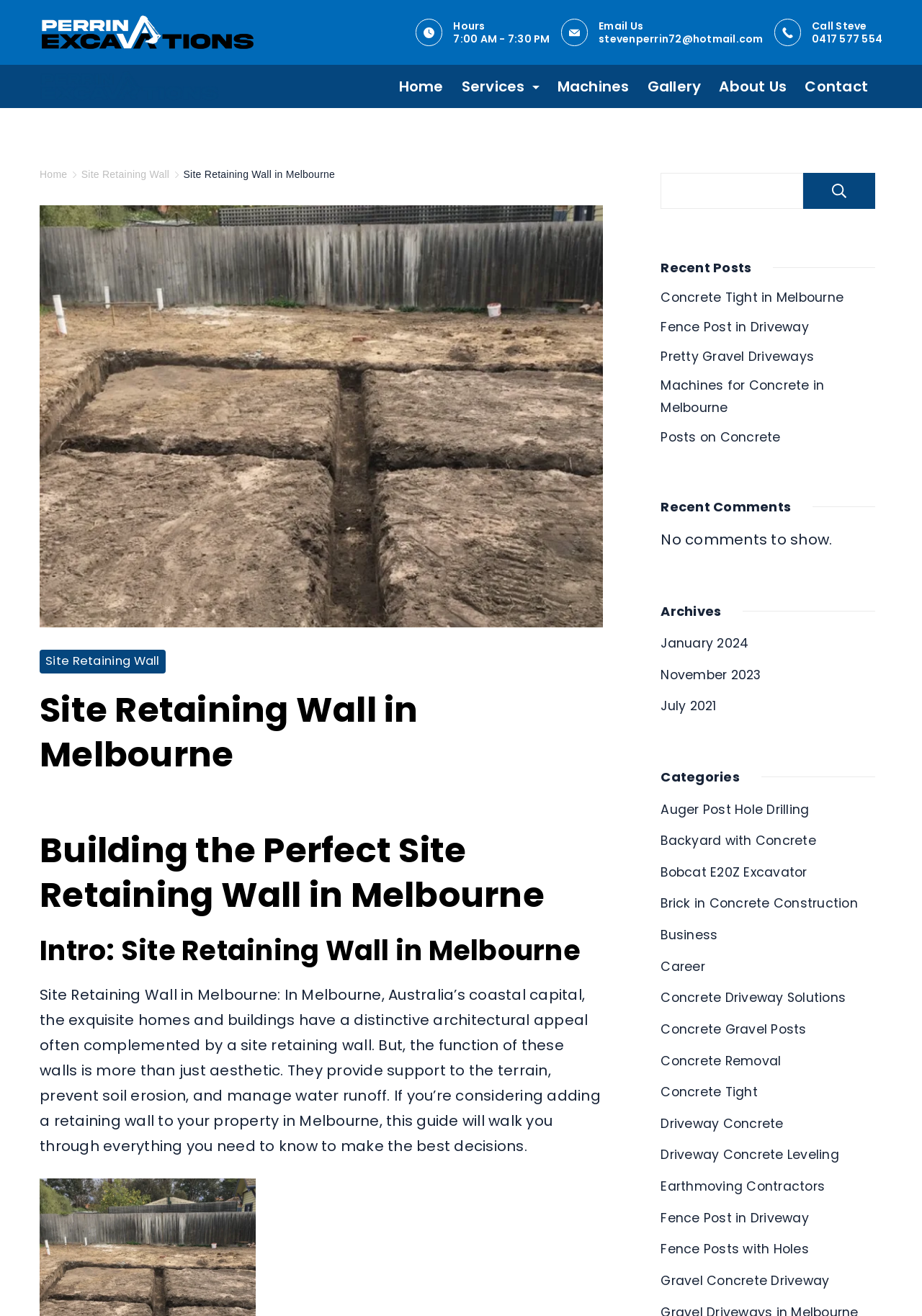Give a short answer using one word or phrase for the question:
What is the email address to contact the company?

stevenperrin72@hotmail.com